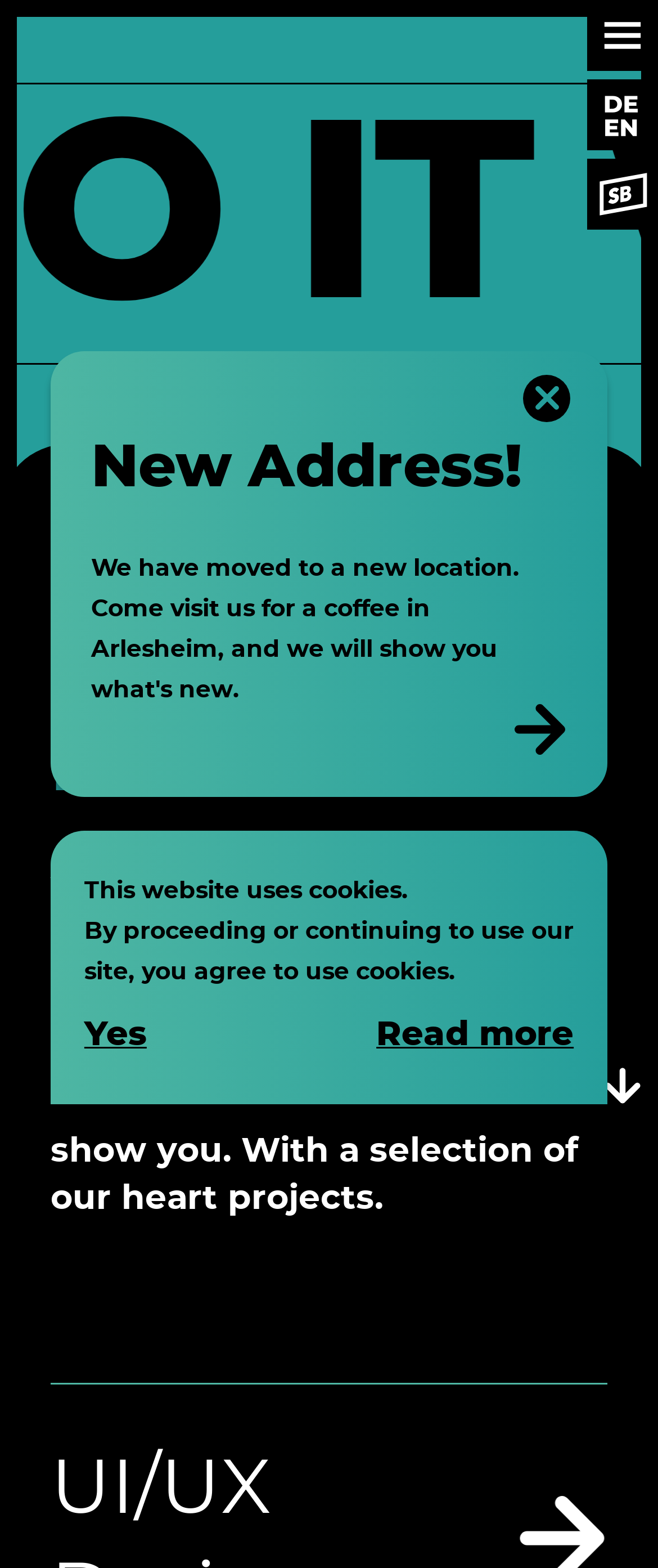Provide a short answer using a single word or phrase for the following question: 
What is the tone of the website?

Professional